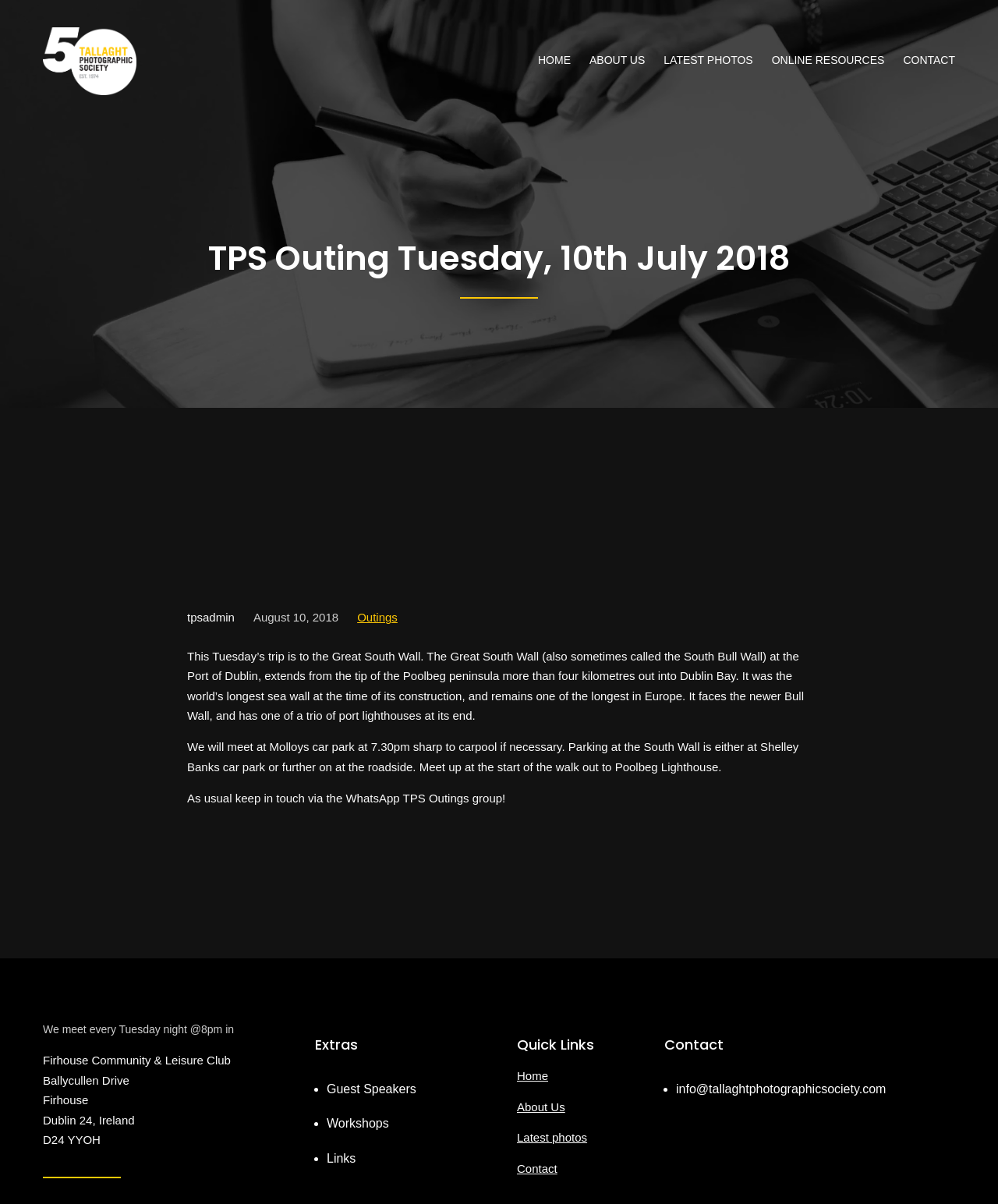Detail the various sections and features present on the webpage.

The webpage is about the Tallaght Photographic Society's outing on Tuesday, 10th July 2018. At the top, there is a navigation menu with links to "HOME", "ABOUT US", "LATEST PHOTOS", "ONLINE RESOURCES", and "CONTACT". Below the navigation menu, there is a heading with the title "TPS Outing Tuesday, 10th July 2018".

The main content area is divided into two sections. The left section contains a series of paragraphs describing the outing, including the location, meeting time, and parking information. There is also a mention of keeping in touch via the WhatsApp TPS Outings group.

The right section contains several blocks of information. At the top, there is a block with the society's meeting information, including the address, postal code, and location. Below this, there is a horizontal separator, followed by a heading "Extras" with three list items: "Guest Speakers", "Workshops", and "Links". 

Further down, there are three more headings: "Quick Links" with links to "Home", "About Us", "Latest photos", and "Contact"; "Contact" with an email address; and a horizontal separator at the bottom of the page.